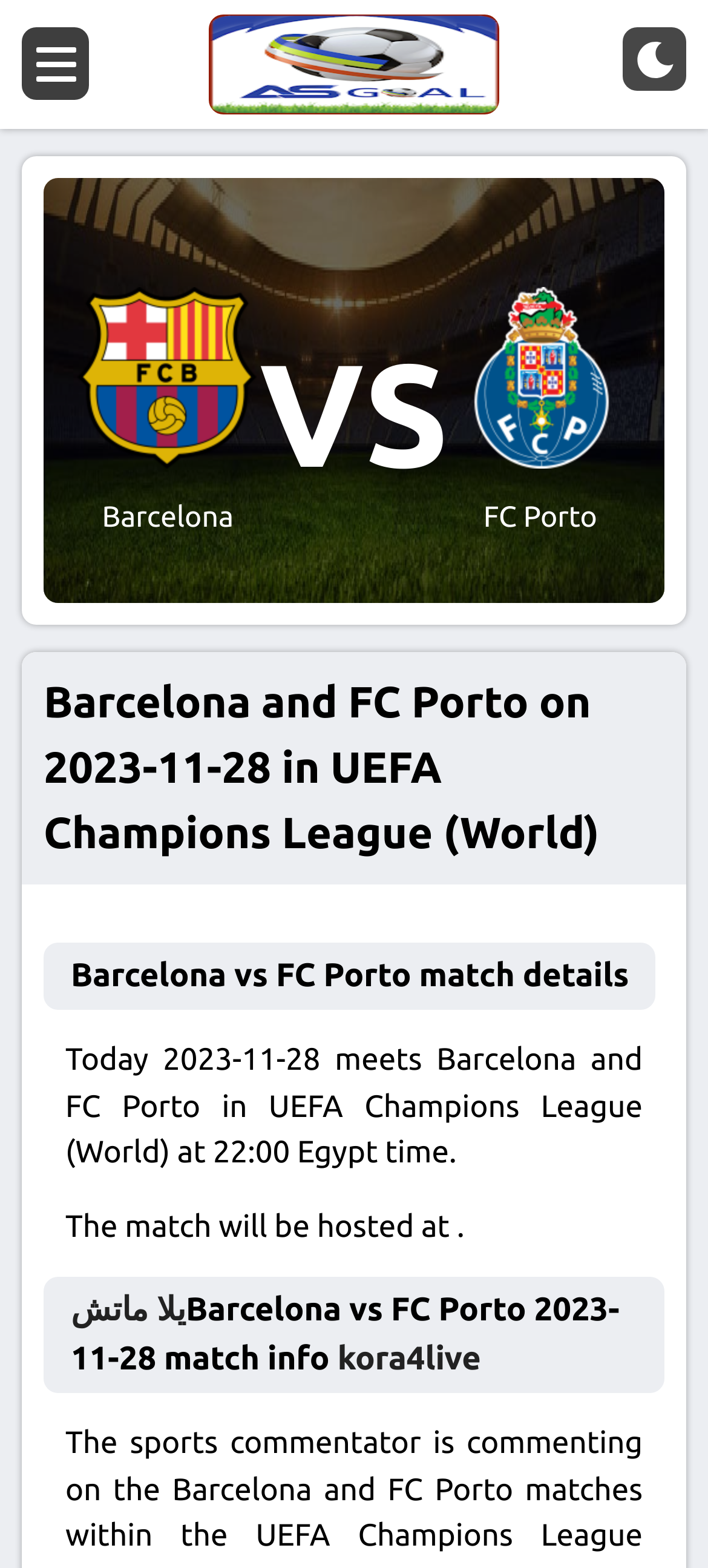What is the name of the league in which Barcelona and FC Porto are playing?
Based on the image, please offer an in-depth response to the question.

The name of the league can be found in the text 'Today 2023-11-28 meets Barcelona and FC Porto in UEFA Champions League (World) at 22:00 Egypt time.' which is located in the middle of the webpage.